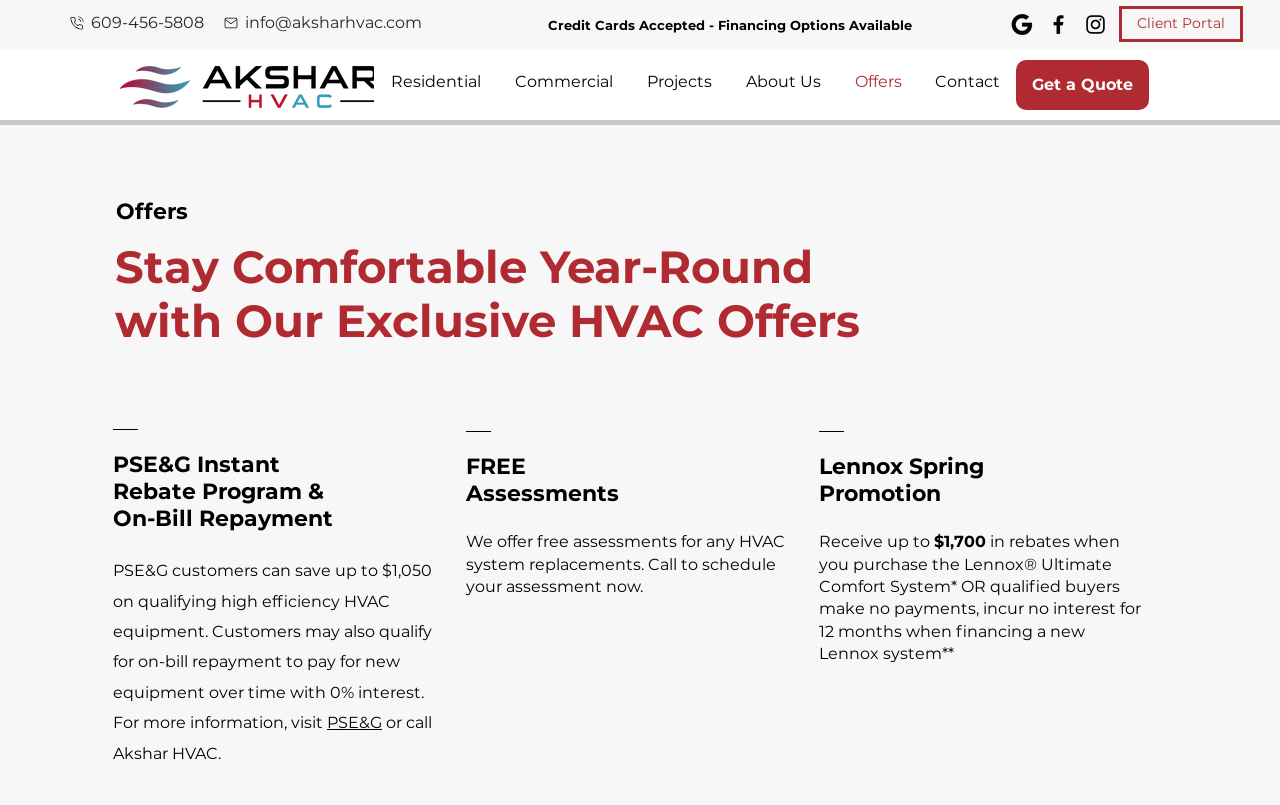Locate the bounding box coordinates of the clickable area needed to fulfill the instruction: "Call the phone number".

[0.045, 0.009, 0.167, 0.047]